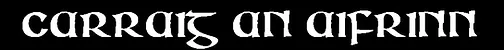What is the background color of the image?
Based on the screenshot, provide your answer in one word or phrase.

Black